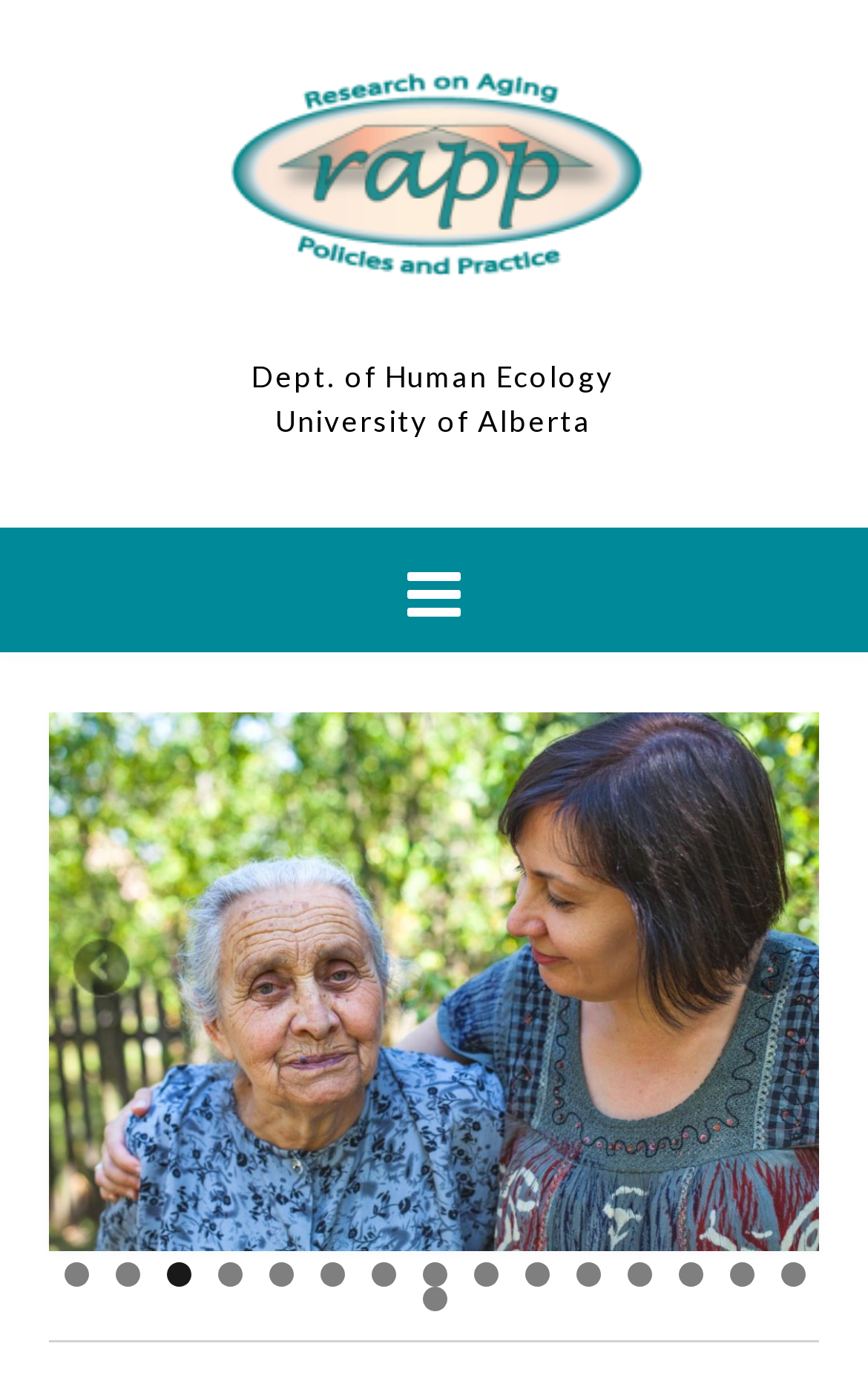What is the main content area of the webpage?
Examine the image and give a concise answer in one word or a short phrase.

Slideshow